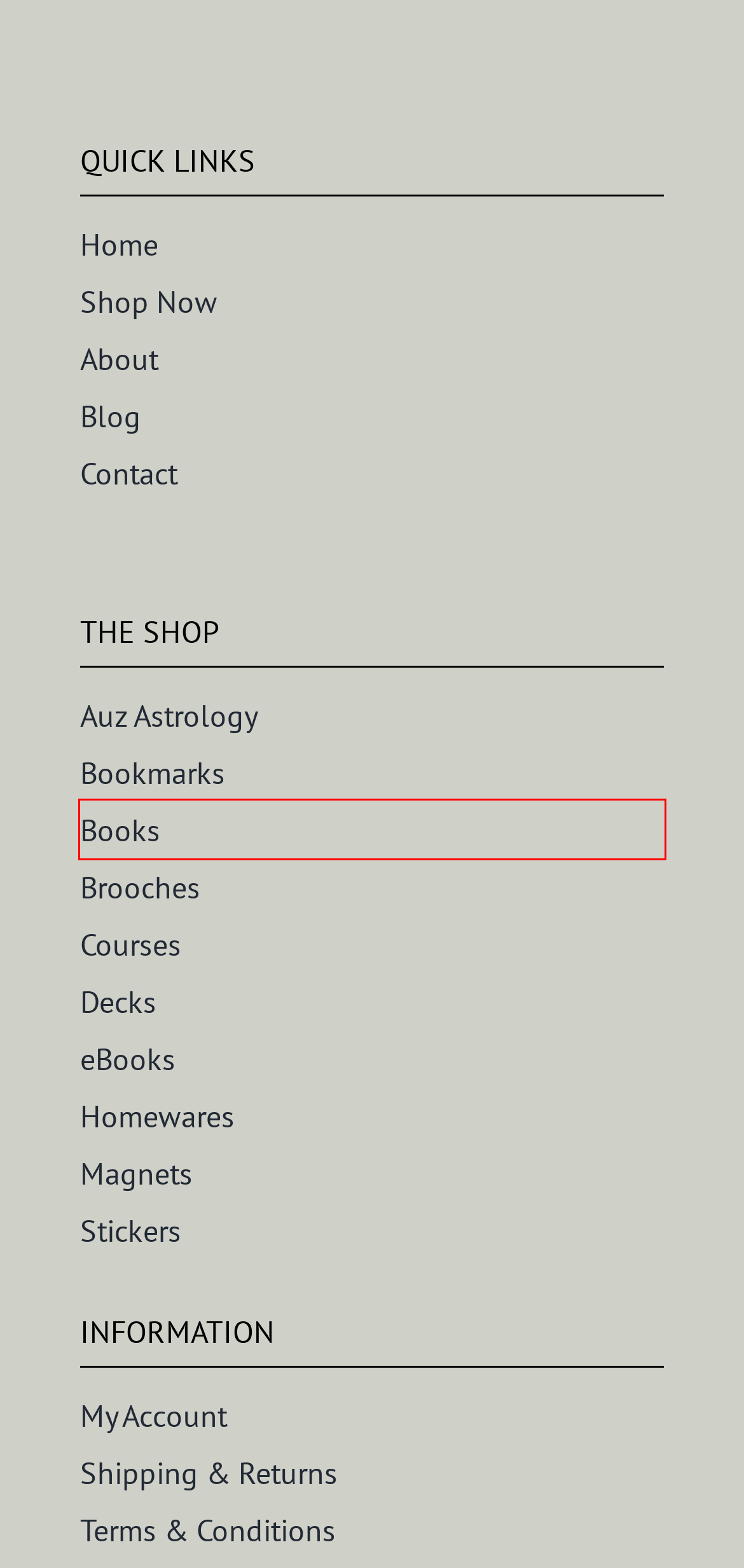Observe the provided screenshot of a webpage that has a red rectangle bounding box. Determine the webpage description that best matches the new webpage after clicking the element inside the red bounding box. Here are the candidates:
A. Shop - Annie Fitz
B. Cart - Annie Fitz
C. My Account - Annie Fitz
D. Terms & Conditions - Annie Fitz
E. Brooches Archives - Annie Fitz
F. Shipping & Returns - Annie Fitz
G. Books Archives - Annie Fitz
H. Auz Astrology Archives - Annie Fitz

G